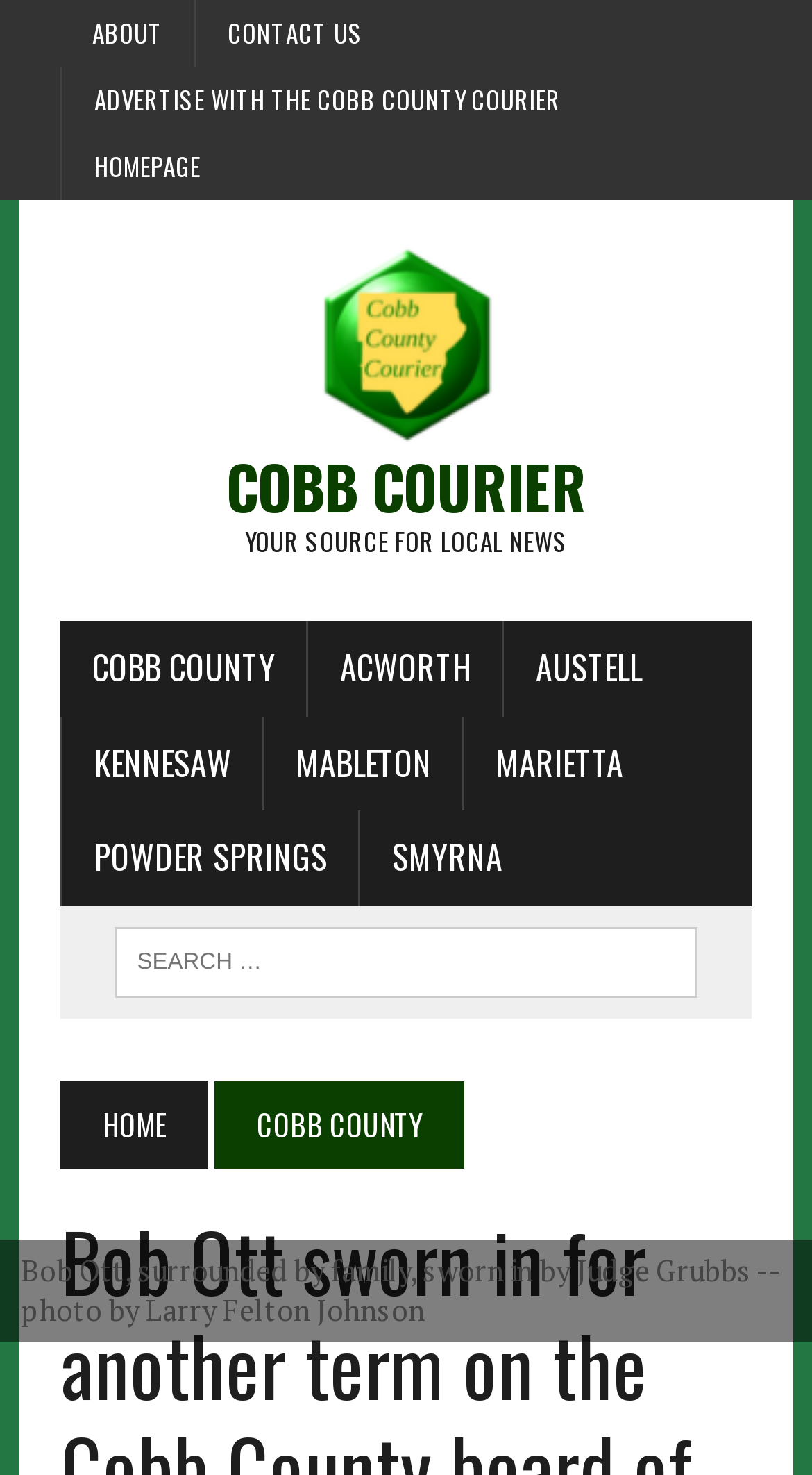Respond with a single word or phrase:
What is the name of the county commissioner?

Bob Ott